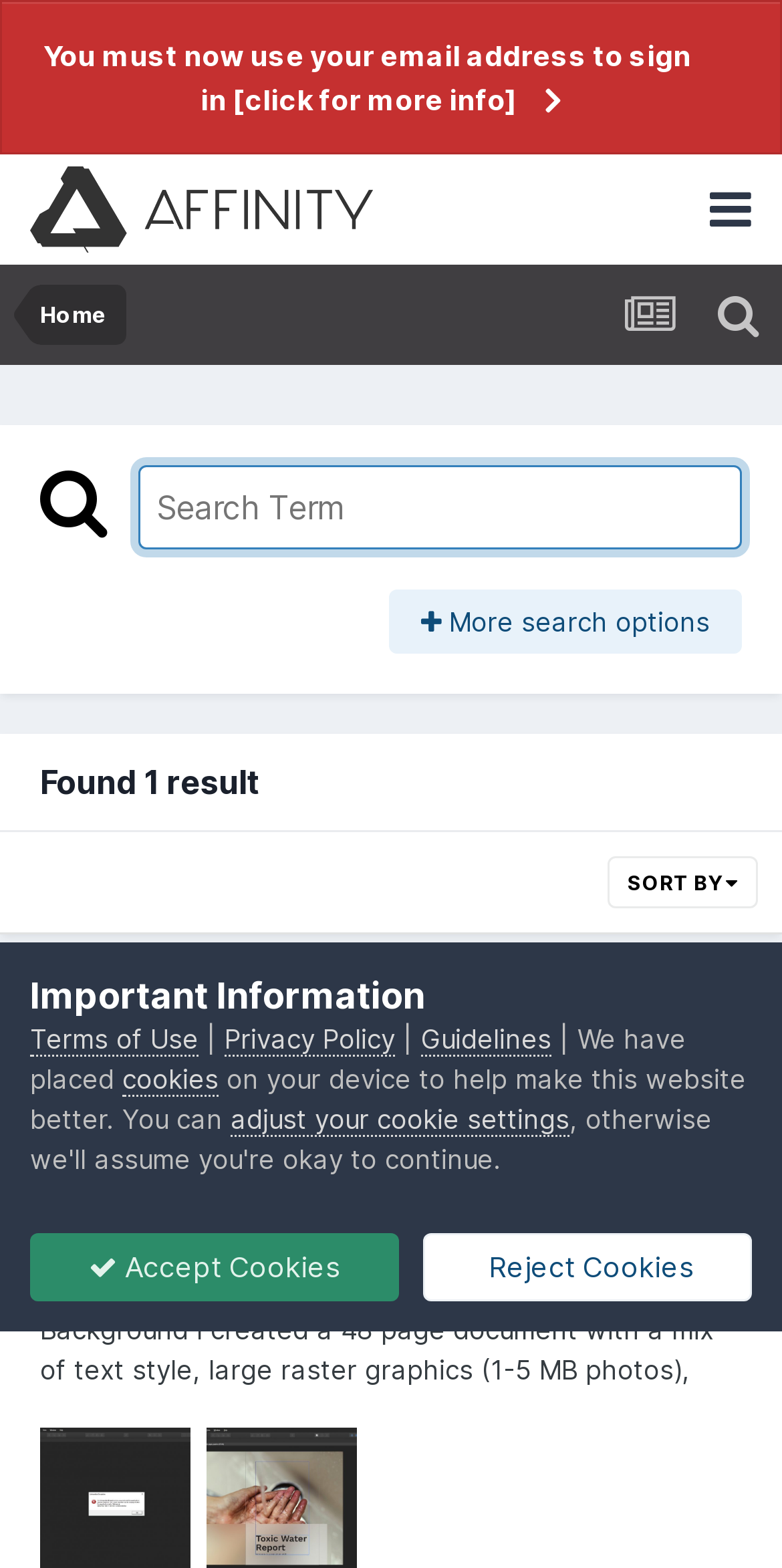Give a comprehensive overview of the webpage, including key elements.

This webpage appears to be a forum page from Affinity, displaying search results for the tag "saved file". At the top left, there is a link to sign in with an email address, accompanied by an information icon. Next to it is the Affinity logo, which is an image, and a link to the forum's homepage. 

On the top right, there are several links, including "Home", a search icon, and a button with a search icon. Below the search button is a search textbox with a placeholder text "Search Term". There is also a link to "More search options" and a static text "Found 1 result".

Below the search bar, there is a topic section with a heading "Unhandled Exception Crash when Opening Document" posted by "davidagnome". The topic has a brief description and is accompanied by a link to the topic and a link to the user's profile, which has an image. 

Further down, there is a section with a static text "posted a topic in" followed by a link to an archived thread. Below this section, there is a layout table containing a long block of text describing a background and a problem with a document.

At the bottom of the page, there is an "Important Information" section with links to "Terms of Use", "Privacy Policy", and "Guidelines". There is also a notice about cookies on the device, with links to adjust cookie settings and to accept or reject cookies.